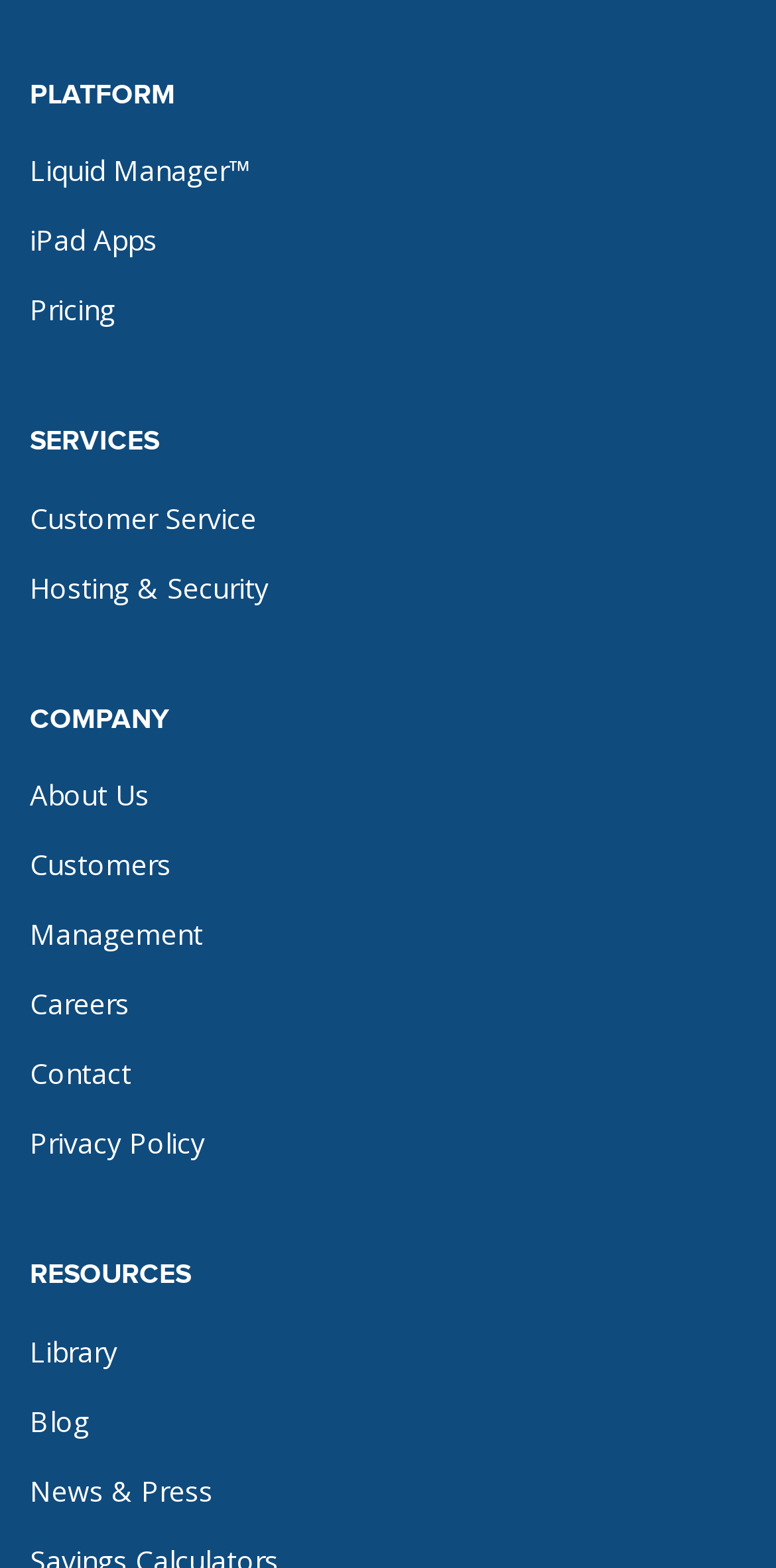Pinpoint the bounding box coordinates of the area that must be clicked to complete this instruction: "Read iGive Member FAQs".

None